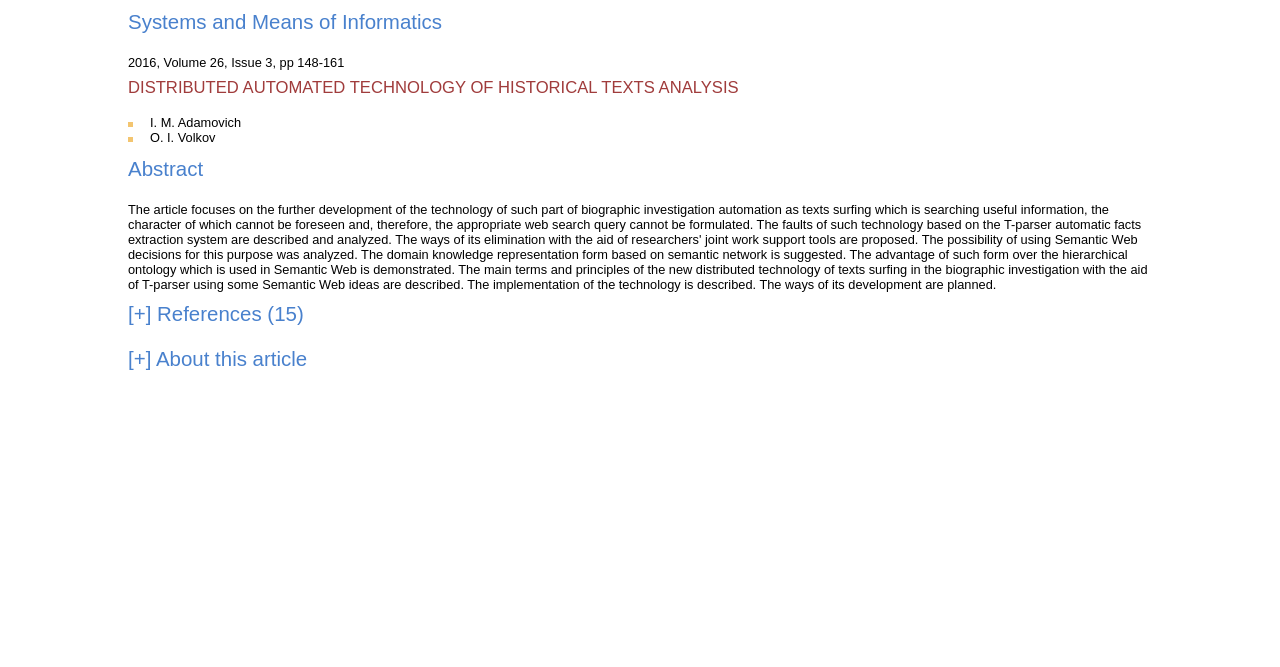Describe every aspect of the webpage comprehensively.

The webpage appears to be an academic article page, with a focus on a specific research paper. At the top, there is a heading "Systems and Means of Informatics" followed by a subheading "DISTRIBUTED AUTOMATED TECHNOLOGY OF HISTORICAL TEXTS ANALYSIS". Below these headings, there are two authors listed, I. M. Adamovich and O. I. Volkov, each preceded by a list marker.

The main content of the page is the abstract of the research paper, which describes the development of a technology for analyzing historical texts. The abstract is a lengthy paragraph that discusses the limitations of current technologies and proposes a new approach using semantic web decisions and domain knowledge representation.

At the bottom of the page, there are two links, "[+] References (15)" and "[+] About this article", which suggest that there is additional content related to the article that can be accessed by clicking on these links. Overall, the page has a simple and organized layout, with clear headings and concise text.